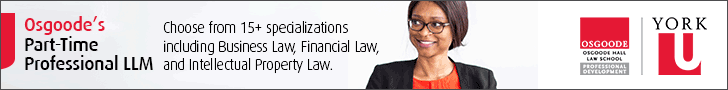Based on what you see in the screenshot, provide a thorough answer to this question: What is the purpose of the advertisement?

The caption explains that the advertisement 'aims to engage prospective students seeking flexible yet comprehensive legal training to enhance their careers', which suggests that the primary purpose of the advertisement is to attract potential students.